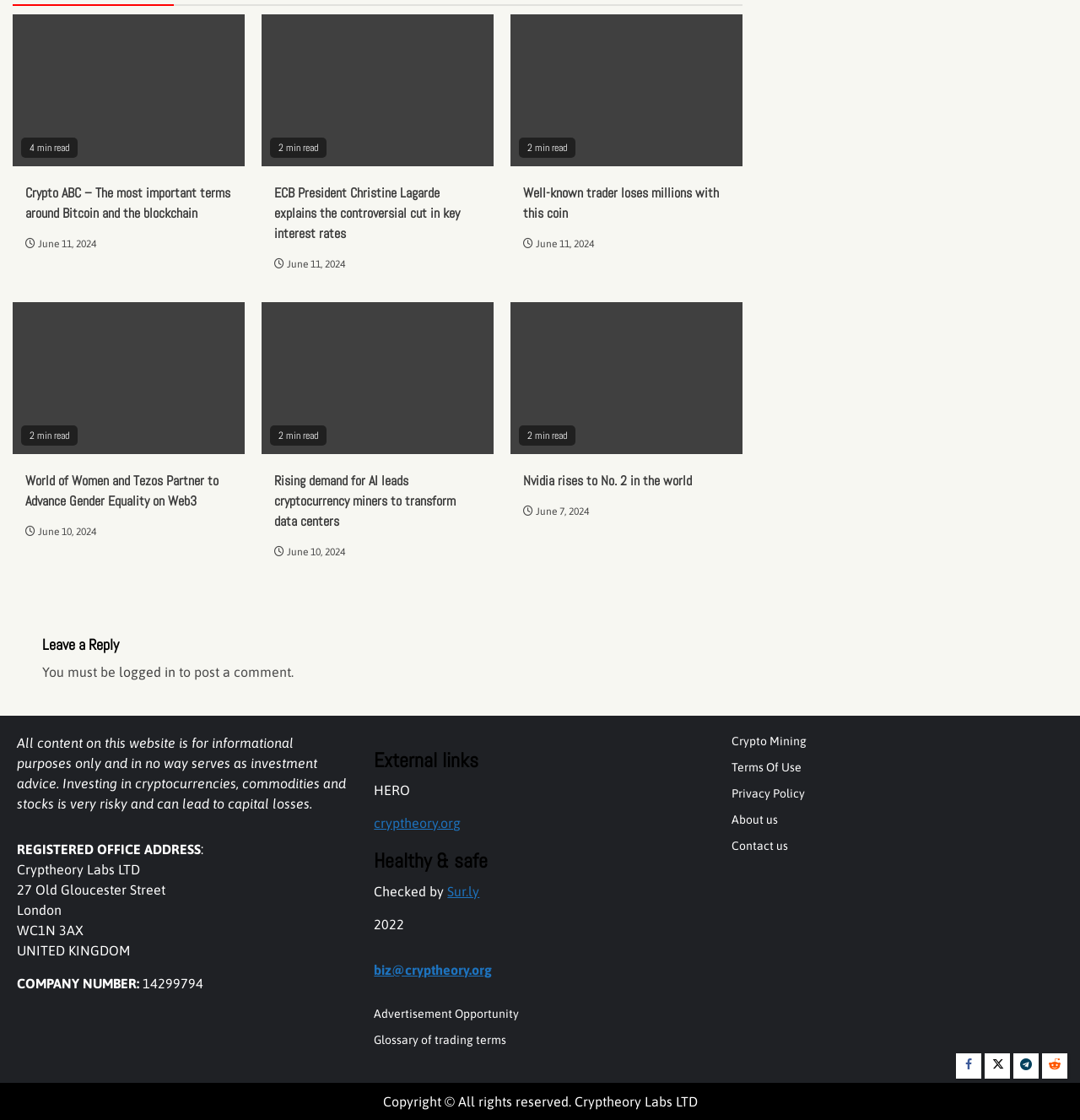Based on what you see in the screenshot, provide a thorough answer to this question: What is the company name of the registered office address?

The registered office address is provided at the bottom of the webpage, and the company name is Cryptheory Labs LTD, which is located at 27 Old Gloucester Street, London, WC1N 3AX, UNITED KINGDOM.